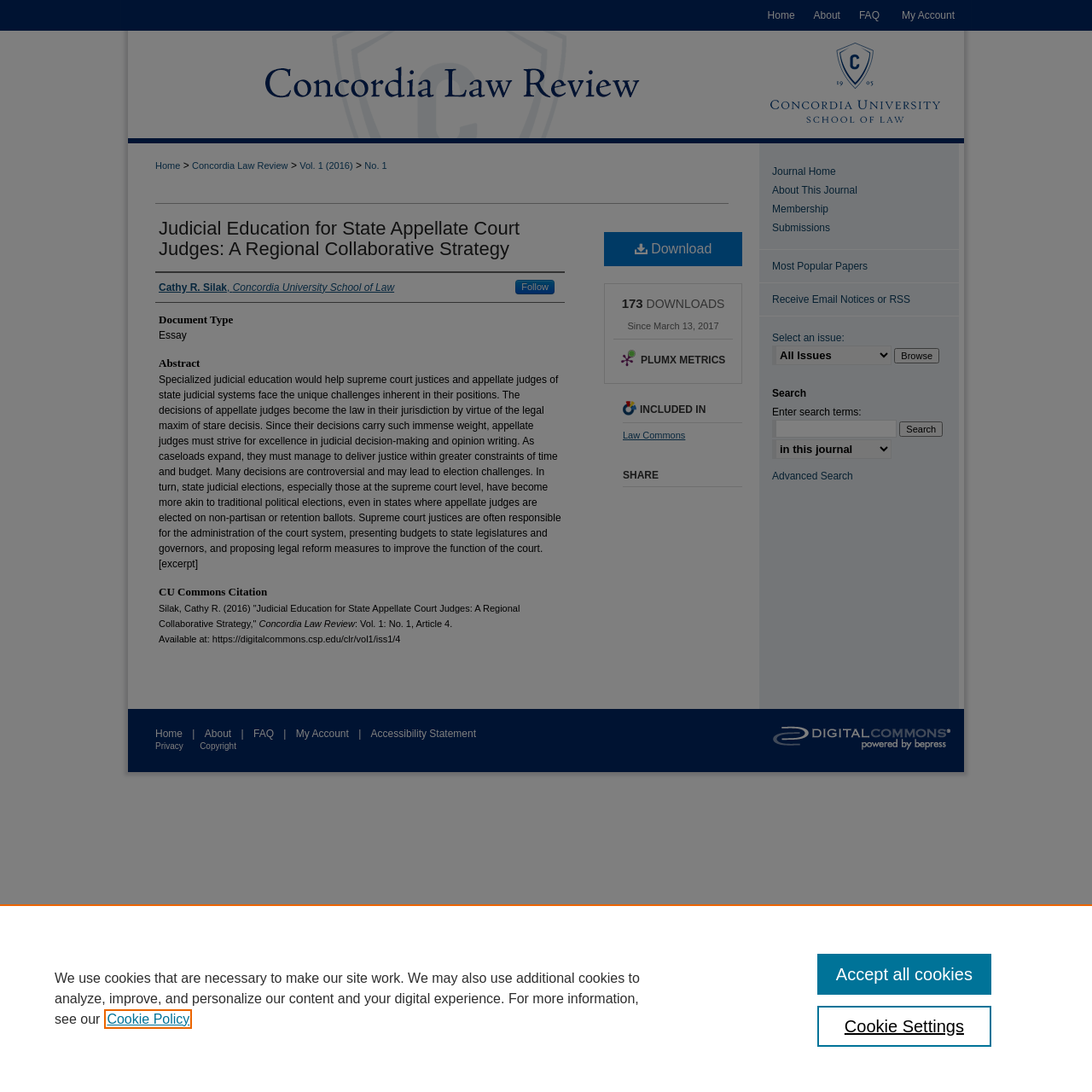What is the type of document?
Please answer the question with a detailed response using the information from the screenshot.

I found the type of document by looking at the static text 'Essay' which is located below the heading 'Document Type', indicating that the type of document is an essay.